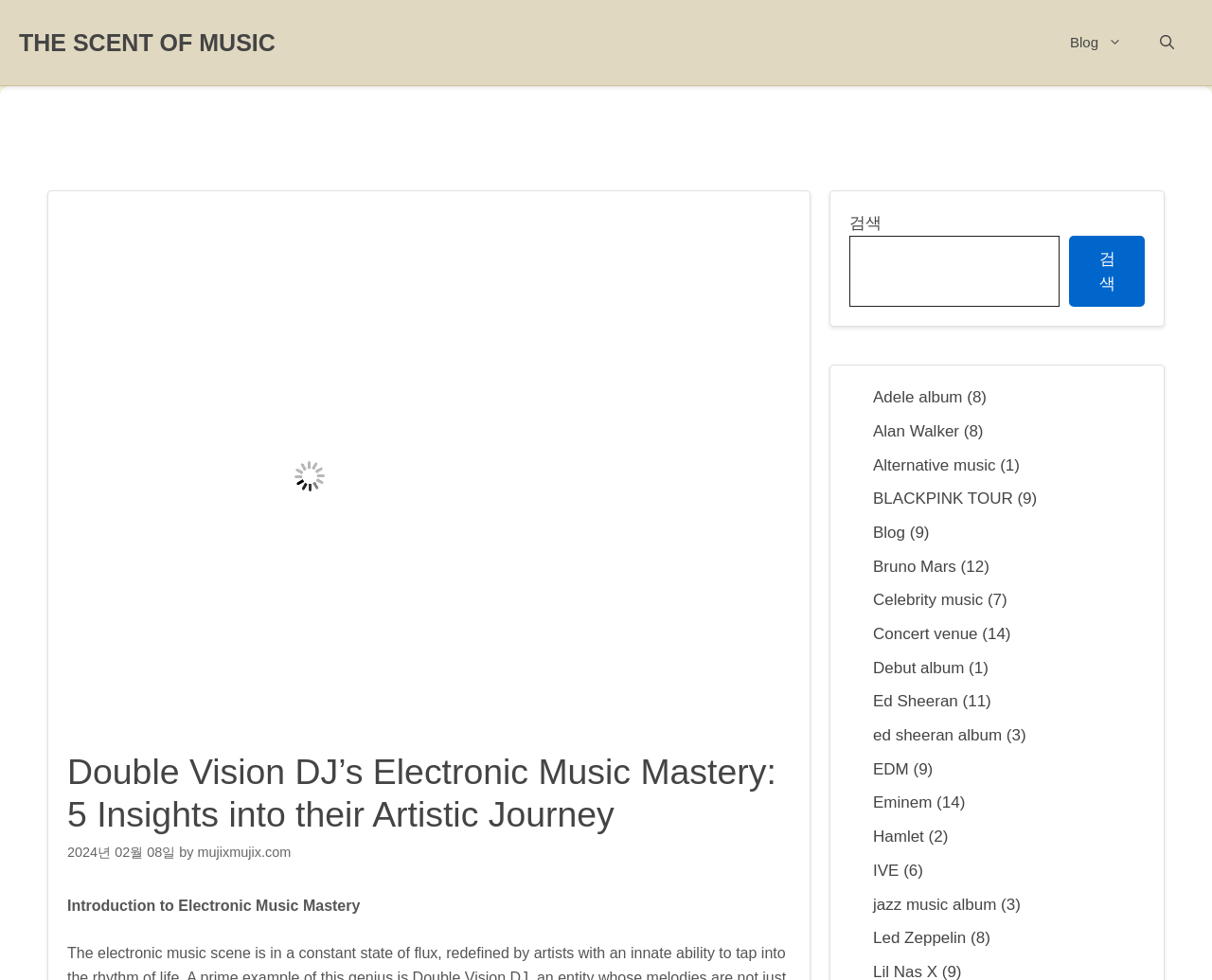Identify the bounding box coordinates of the area you need to click to perform the following instruction: "Open the search".

[0.941, 0.029, 0.984, 0.058]